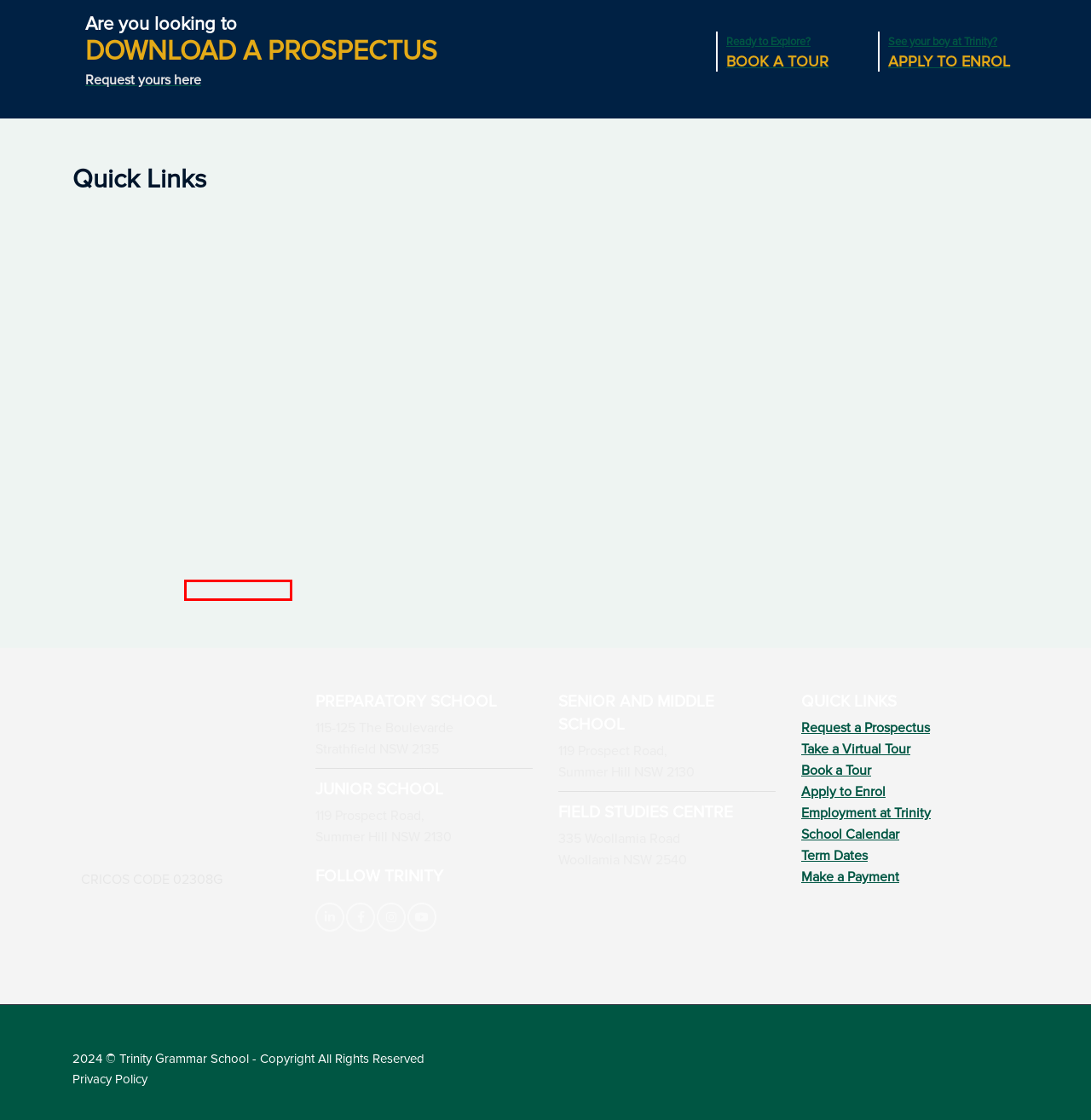You have a screenshot of a webpage with a red rectangle bounding box. Identify the best webpage description that corresponds to the new webpage after clicking the element within the red bounding box. Here are the candidates:
A. Delmar Gallery - Trinity Grammar School
B. Make a Fee Payment - Trinity Grammar School
C. Policies - Trinity Grammar School
D. Co-curricular Activities - Trinity Grammar School
E. Trinity Grammar School – Handbook – Welcome to our site
F. Trinity Open Days 2024 | School Tour | Trinity Grammar School
G. Expo – Trinity Grammar School – Welcome to Trinity Grammar School's Online Exhibition Site
H. Contact Us Enrolments - Trinity Grammar School

E